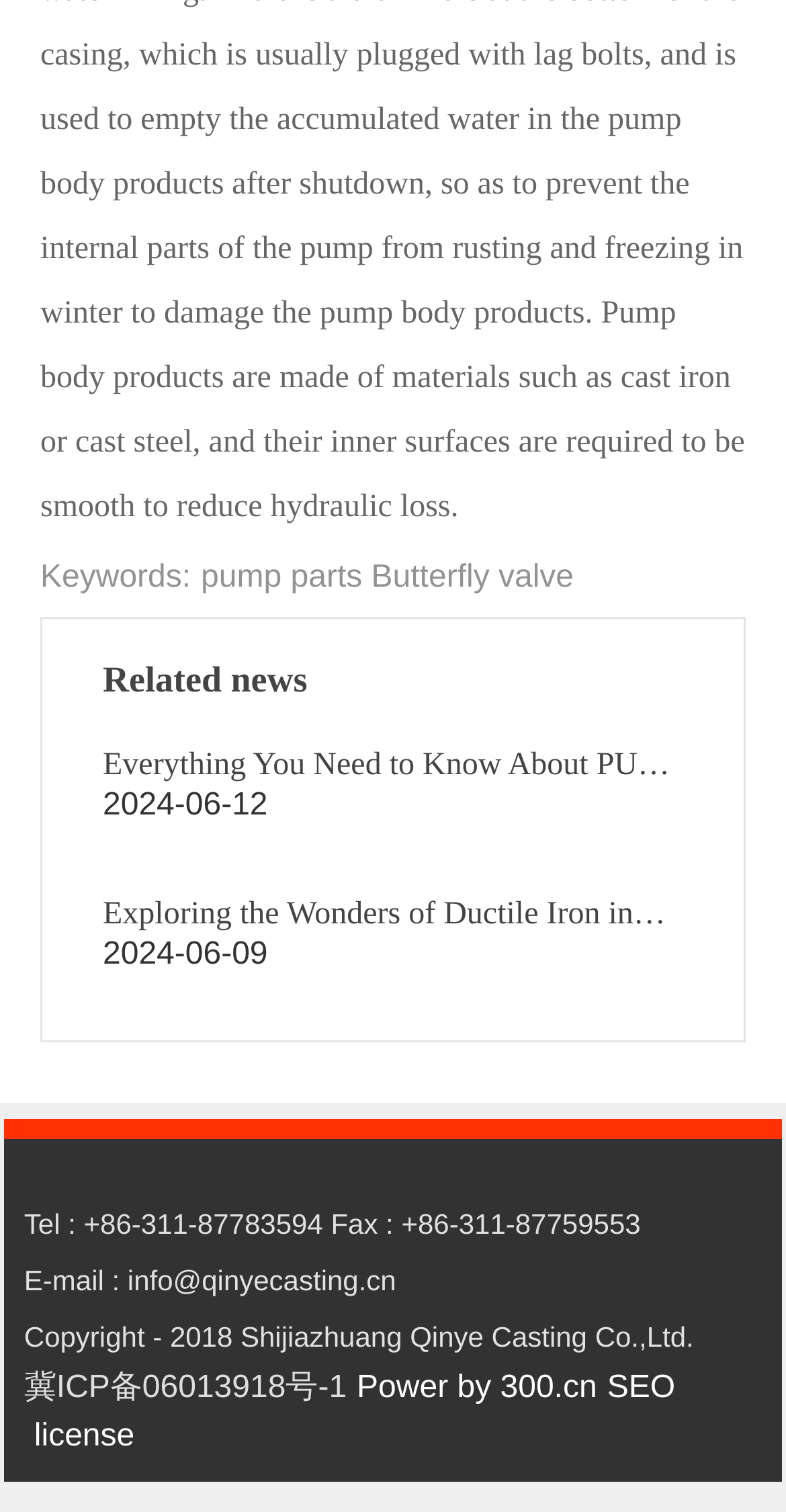What is the company's email address?
With the help of the image, please provide a detailed response to the question.

The email address can be found in the contact information section at the bottom of the webpage, where it says 'E-mail :' followed by the link 'info@qinyecasting.cn'.